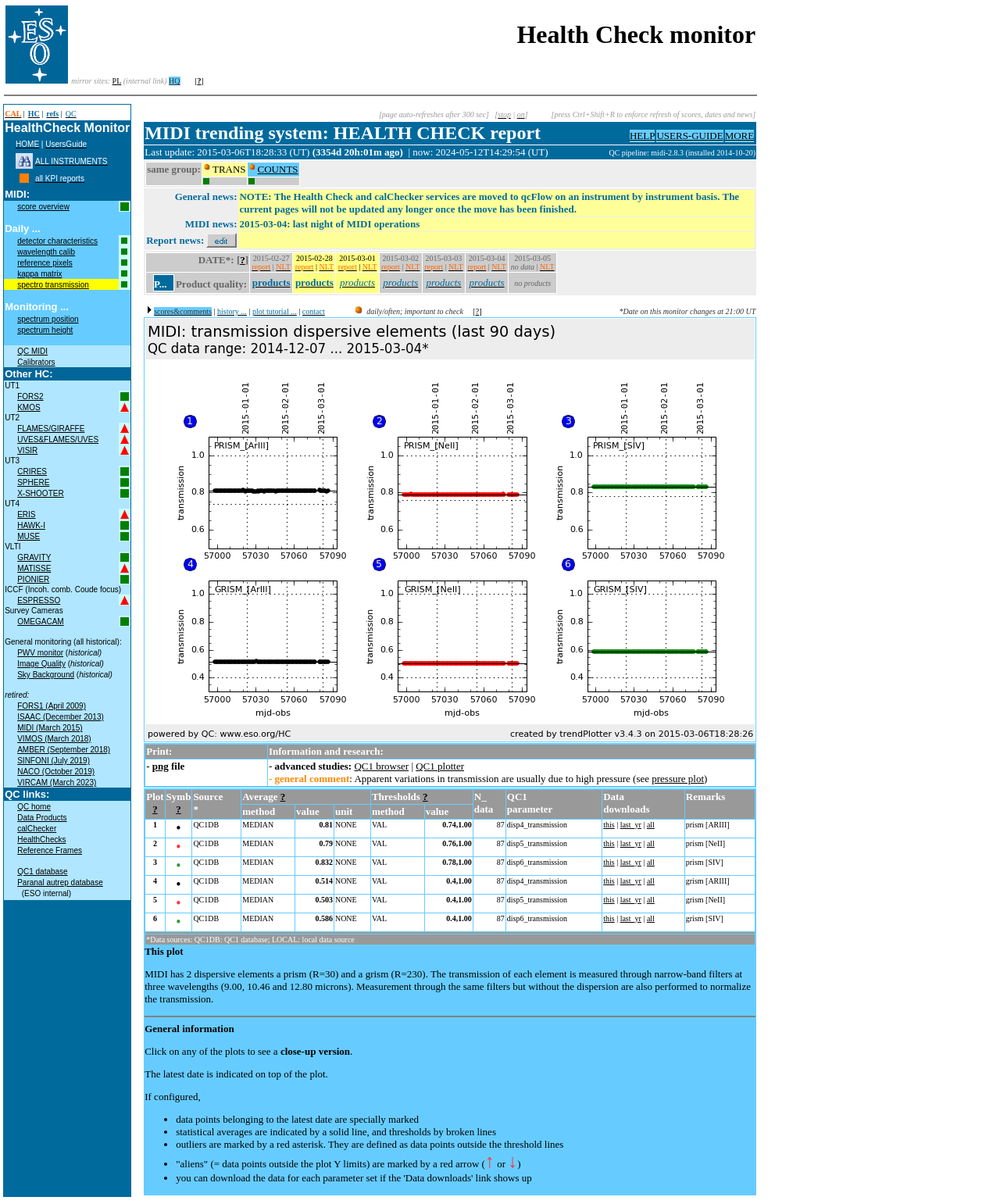Determine the bounding box coordinates of the element's region needed to click to follow the instruction: "click ABOUT". Provide these coordinates as four float numbers between 0 and 1, formatted as [left, top, right, bottom].

None